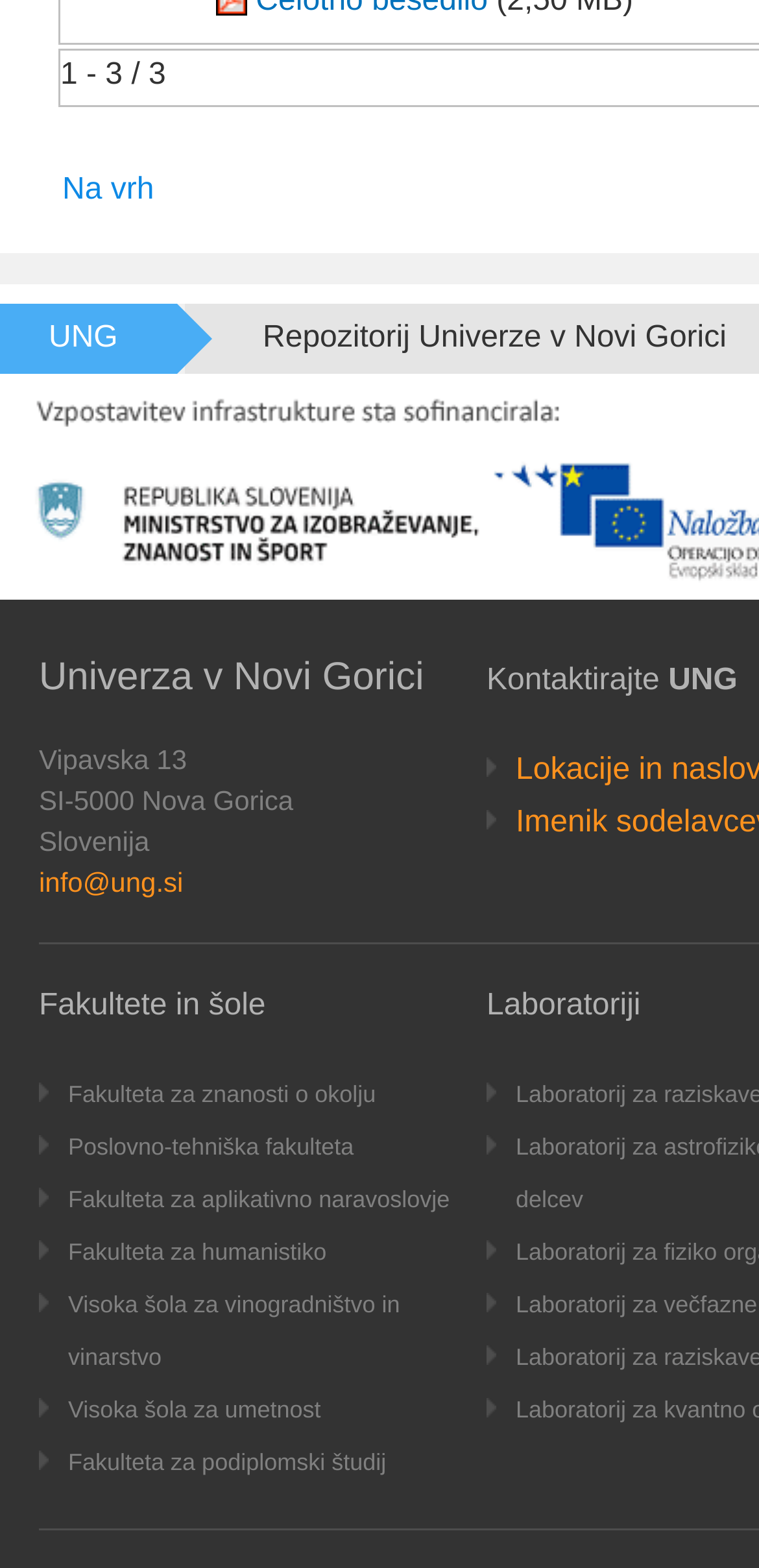Provide a brief response to the question below using a single word or phrase: 
What is the address of the university?

Vipavska 13, SI-5000 Nova Gorica, Slovenija